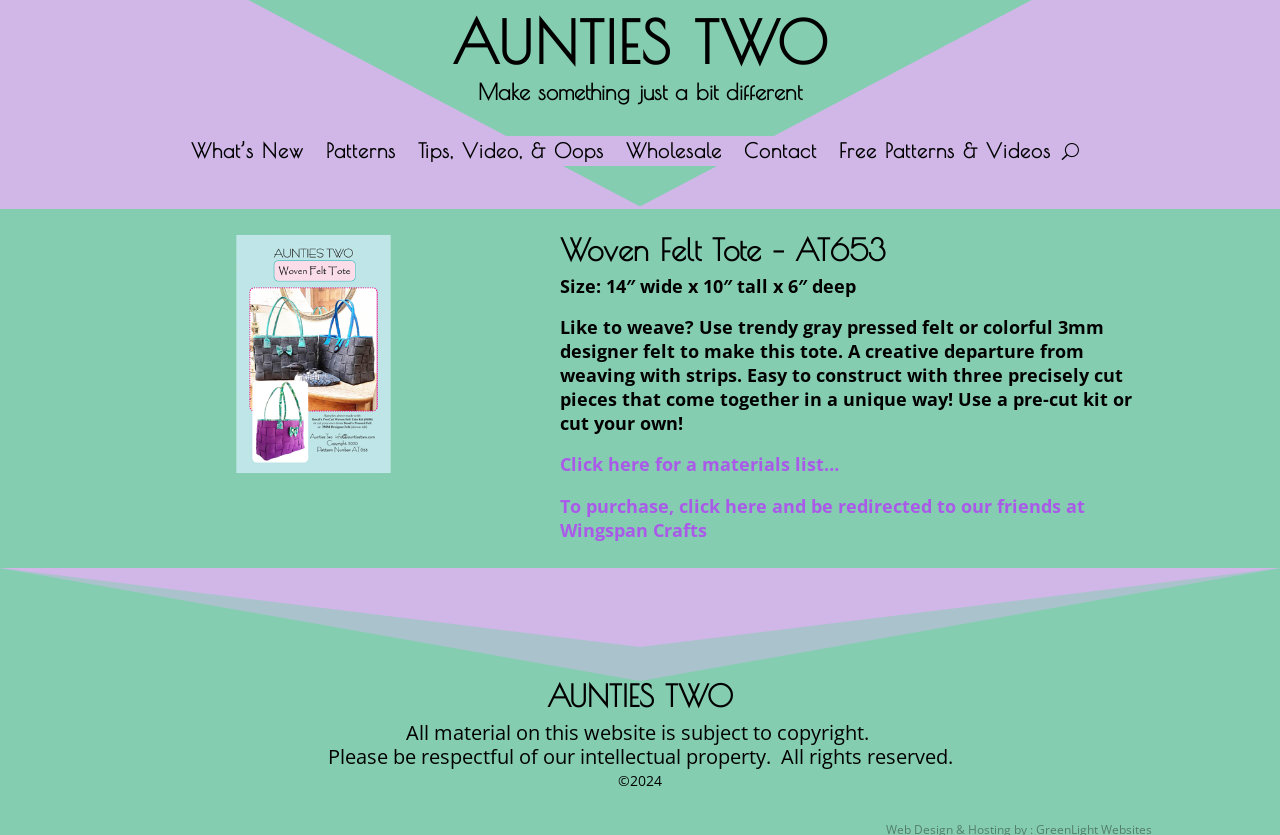Give the bounding box coordinates for the element described by: "Free Patterns & Videos".

[0.655, 0.173, 0.821, 0.199]